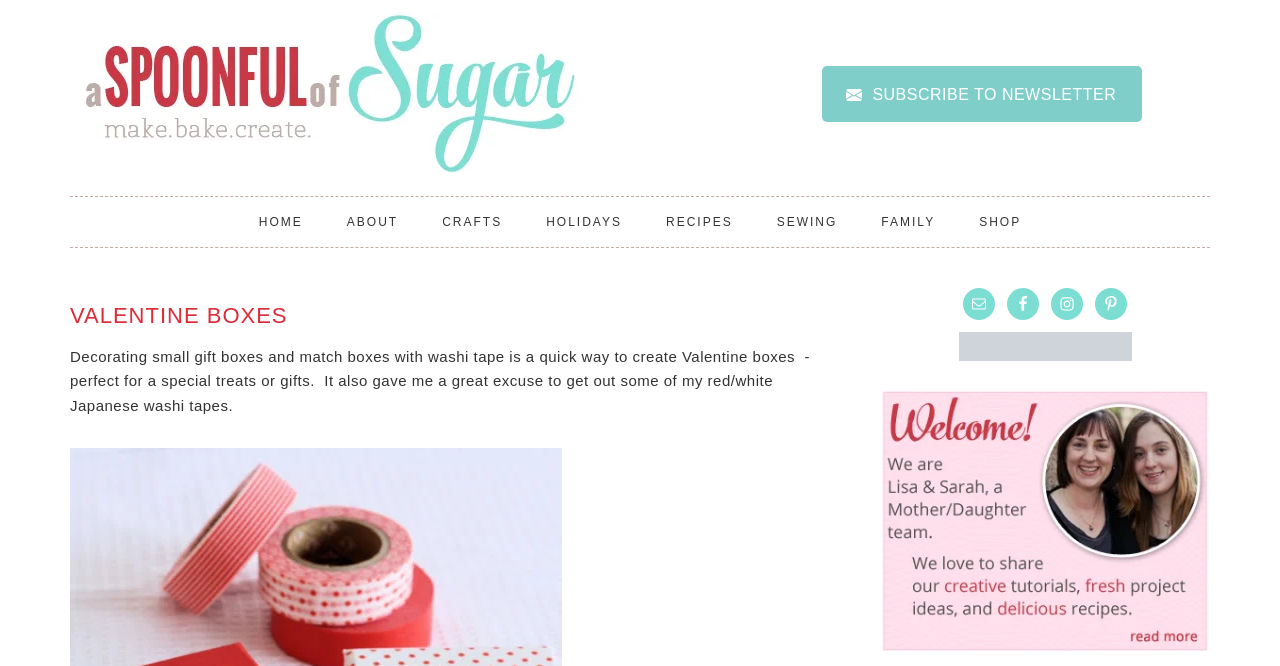Identify the bounding box coordinates of the area you need to click to perform the following instruction: "View the 'HOLIDAYS' page".

[0.41, 0.296, 0.503, 0.371]